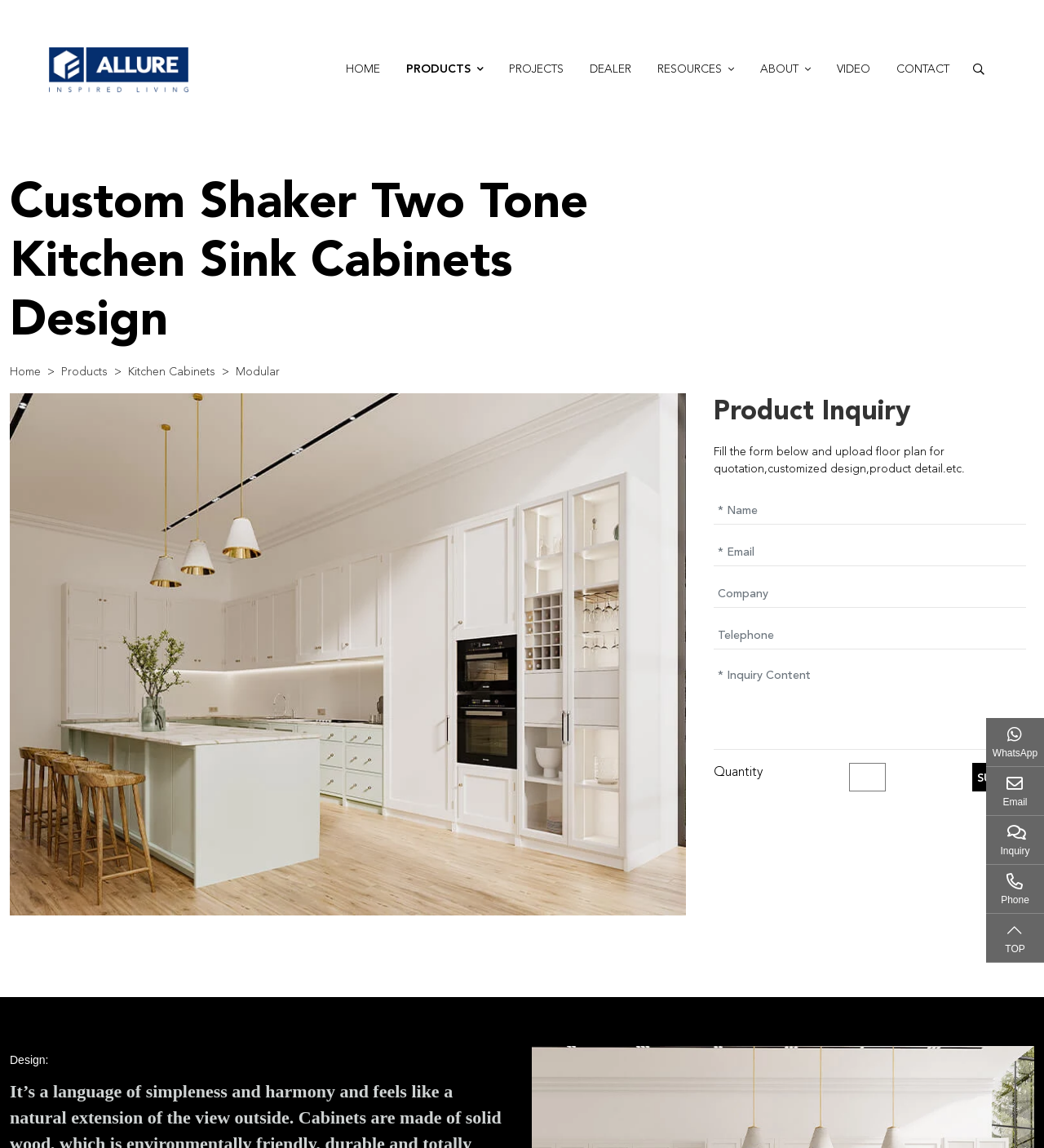Observe the image and answer the following question in detail: What is the company name of the webpage?

The webpage has a logo with the text 'ALLURE' and also has a link with the text 'ALLURE' at the top. Therefore, the company name of the webpage is ALLURE.